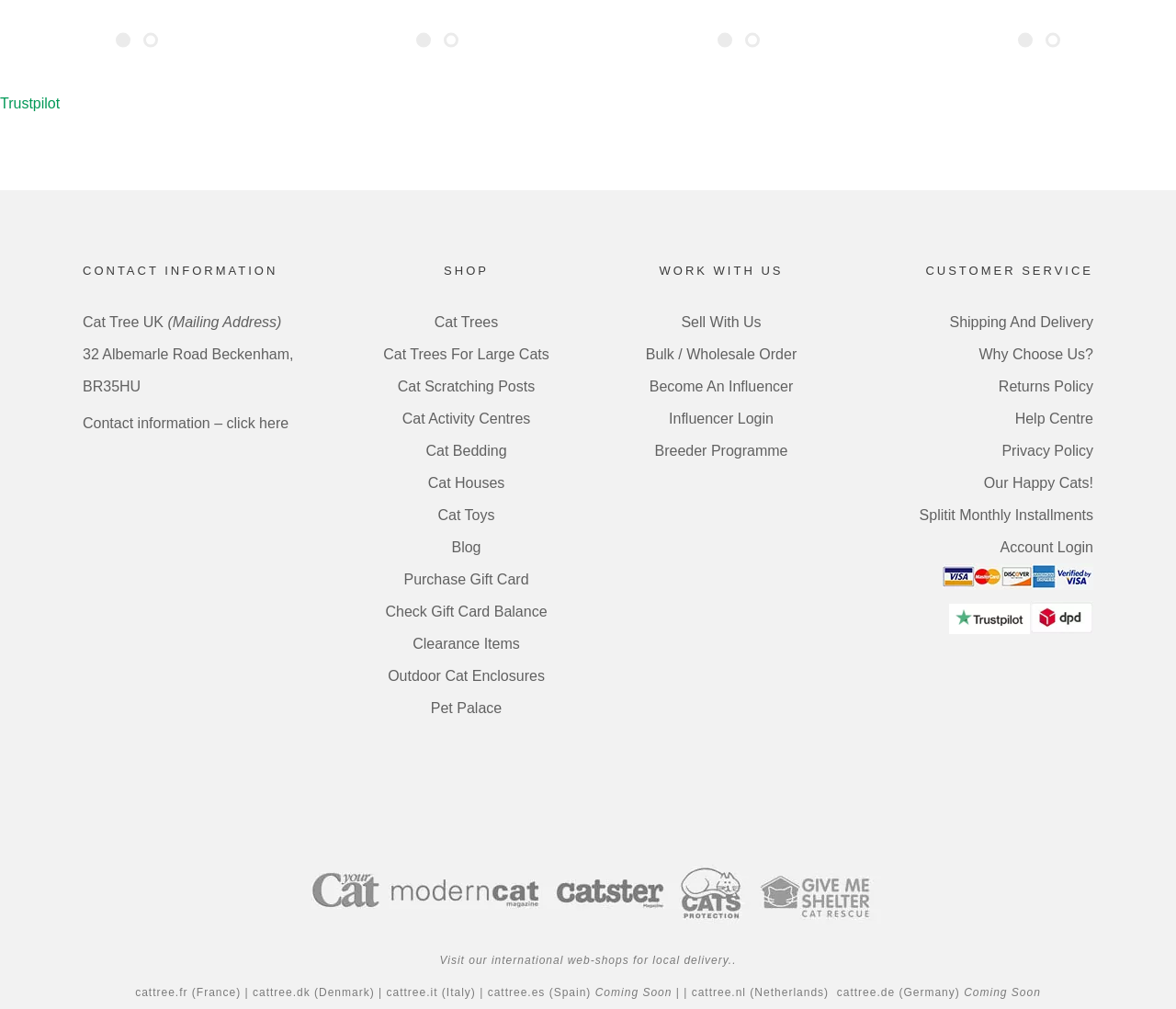Show the bounding box coordinates for the HTML element described as: "Influencer Login".

[0.569, 0.407, 0.658, 0.423]